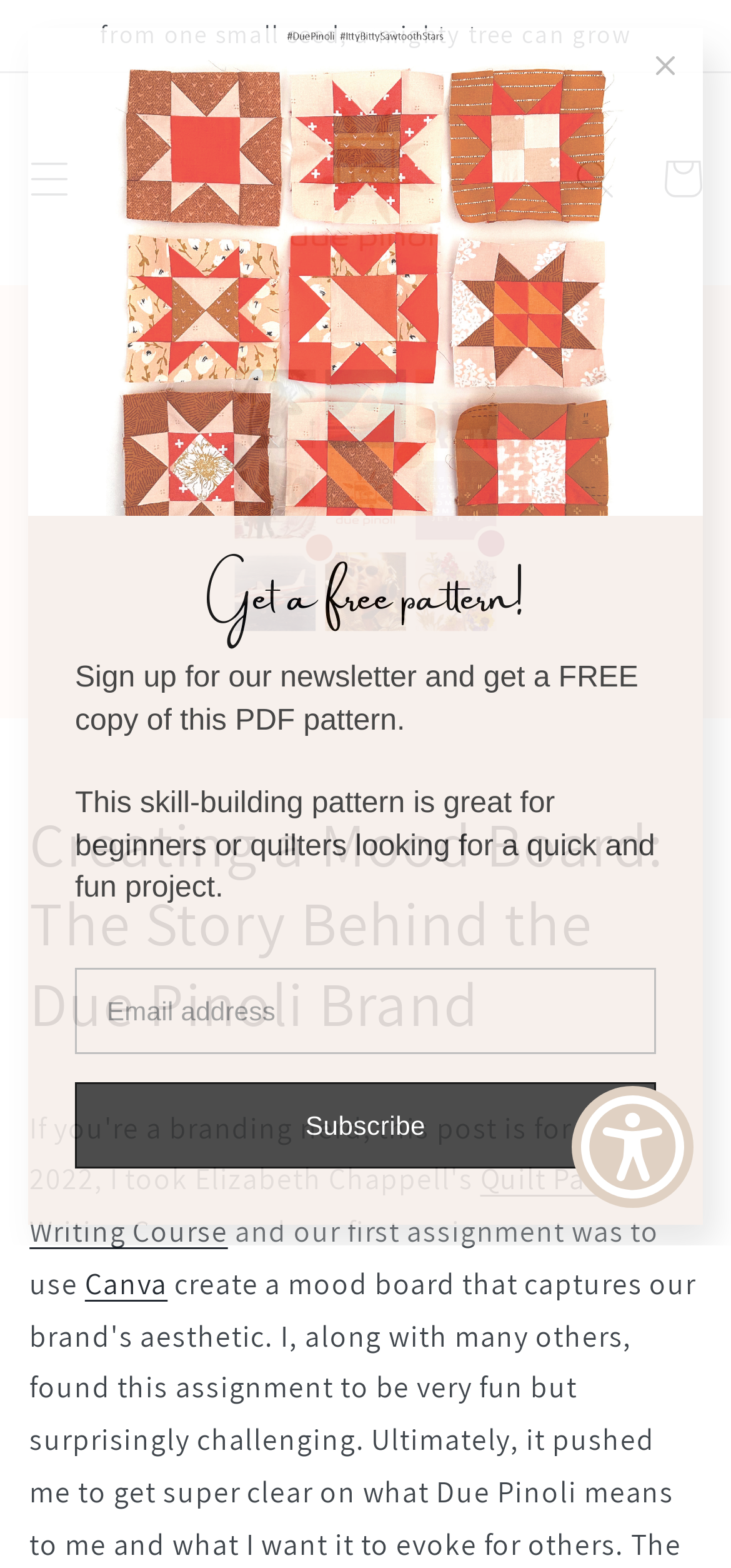Locate the bounding box coordinates of the clickable area needed to fulfill the instruction: "Subscribe to the newsletter".

[0.103, 0.69, 0.897, 0.745]